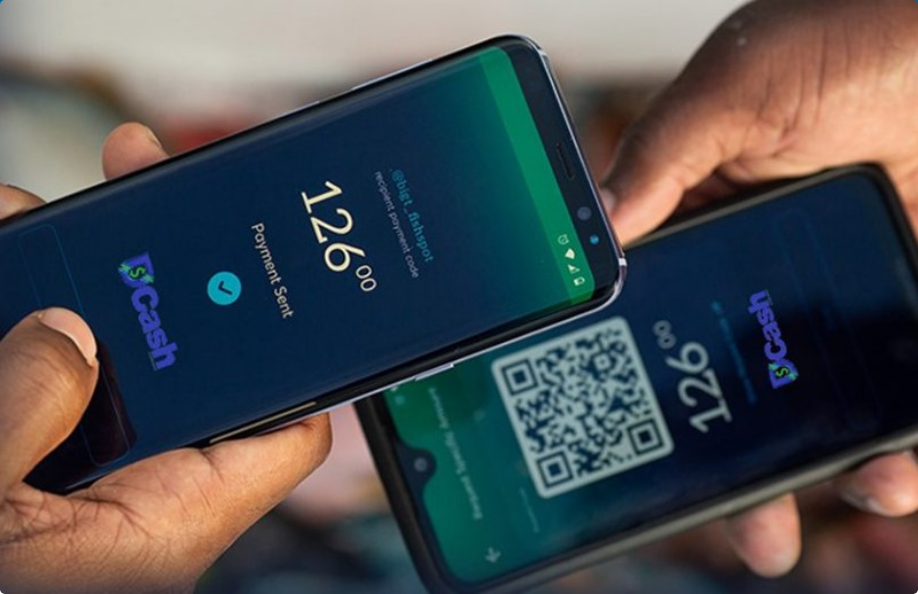Use a single word or phrase to answer the following:
What is the color scheme of the Dcash service?

Green and blue